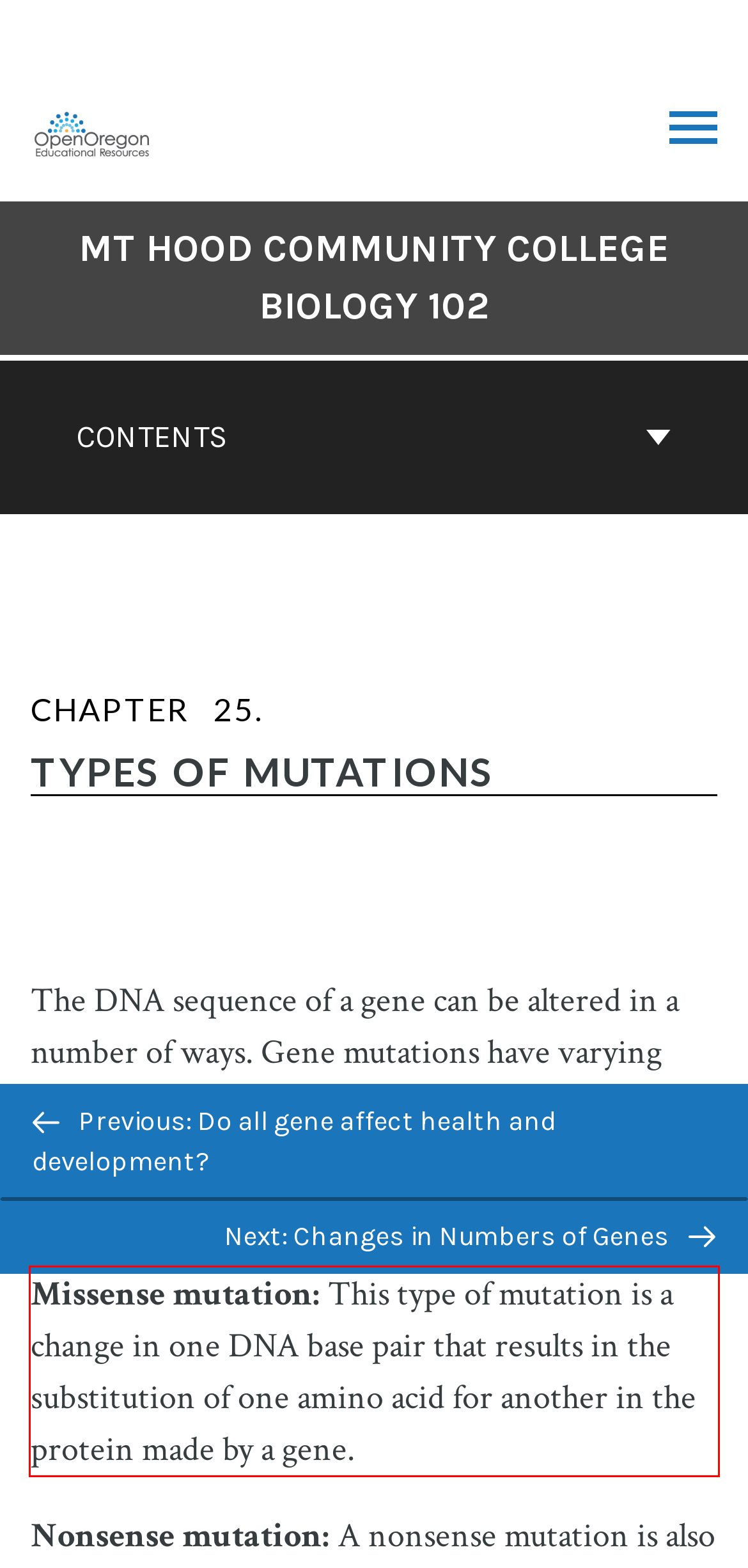Given a screenshot of a webpage, locate the red bounding box and extract the text it encloses.

Missense mutation: This type of mutation is a change in one DNA base pair that results in the substitution of one amino acid for another in the protein made by a gene.